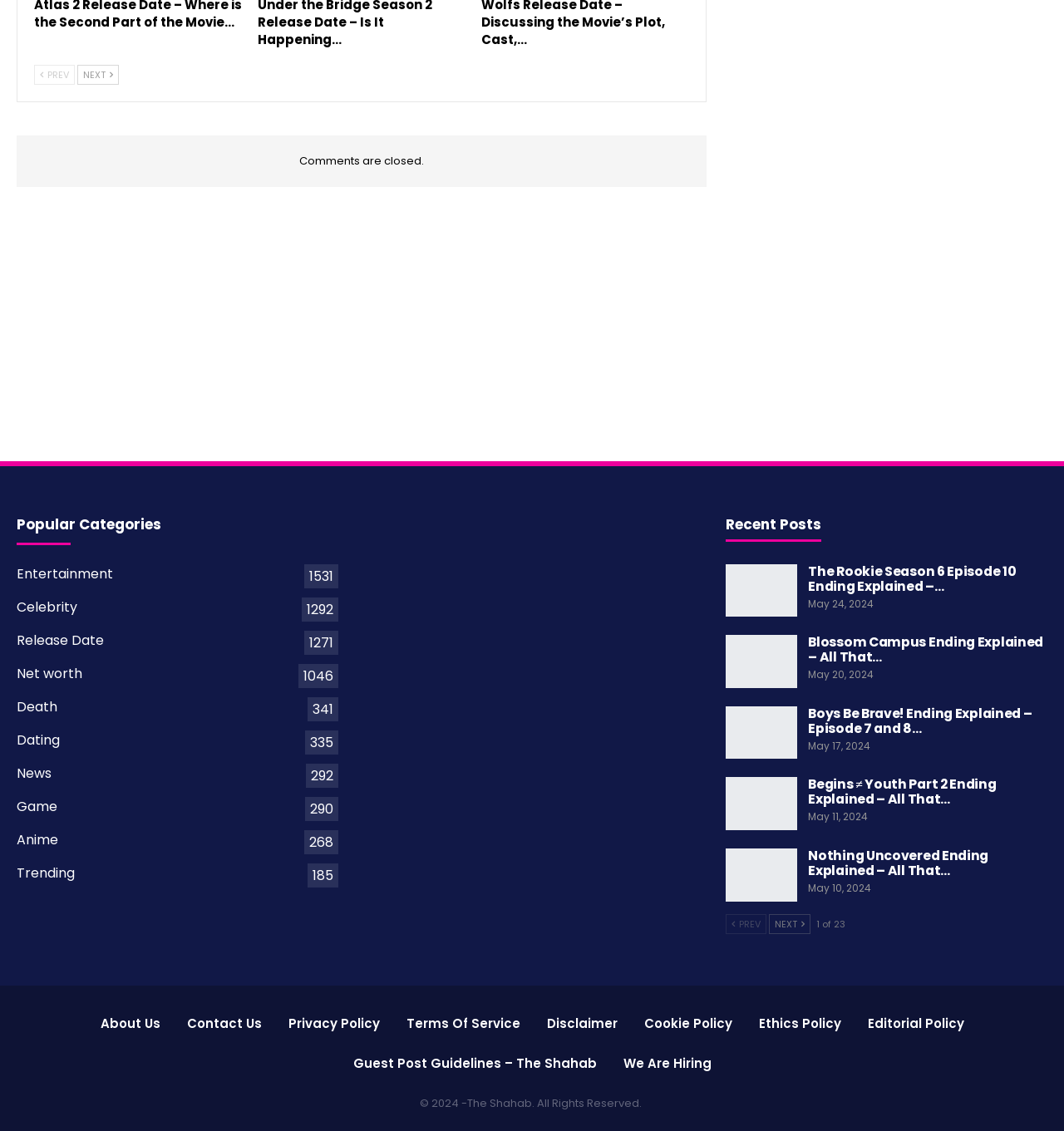Pinpoint the bounding box coordinates of the clickable element to carry out the following instruction: "Click on the 'About Us' link."

[0.094, 0.897, 0.15, 0.912]